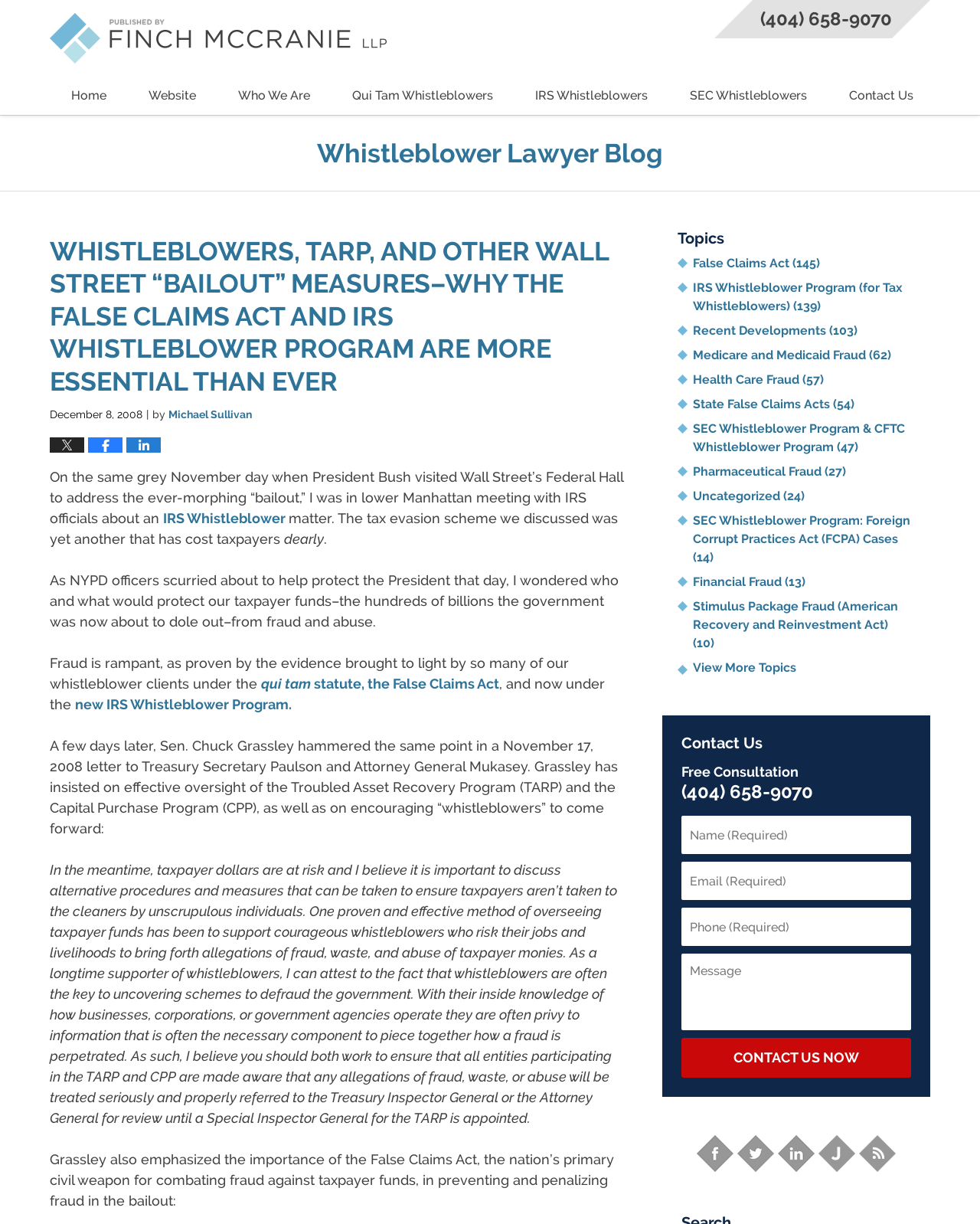Find and generate the main title of the webpage.

WHISTLEBLOWERS, TARP, AND OTHER WALL STREET “BAILOUT” MEASURES–WHY THE FALSE CLAIMS ACT AND IRS WHISTLEBLOWER PROGRAM ARE MORE ESSENTIAL THAN EVER